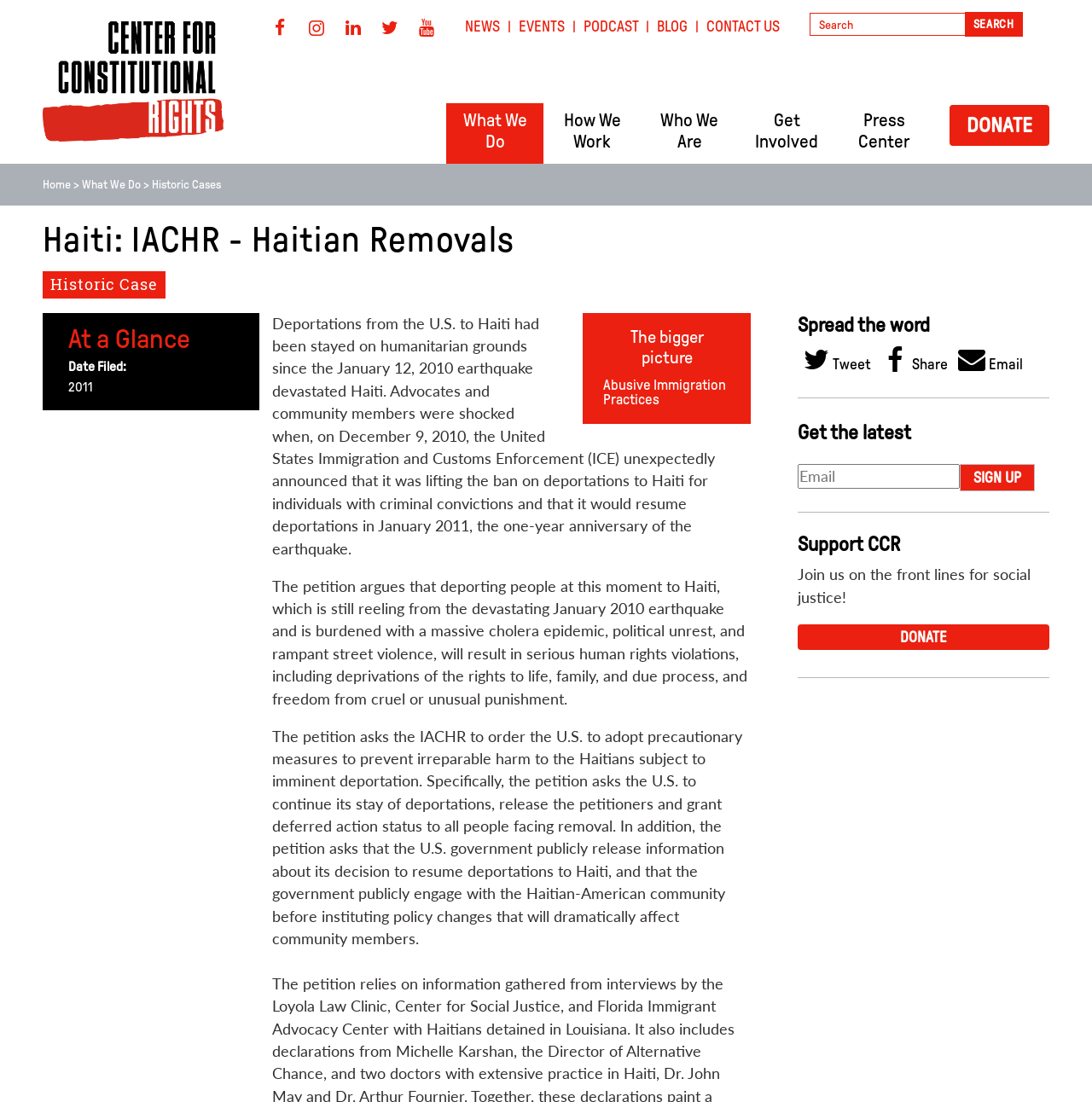Locate the bounding box coordinates of the clickable region to complete the following instruction: "Read more about Abusive Immigration Practices."

[0.553, 0.342, 0.665, 0.37]